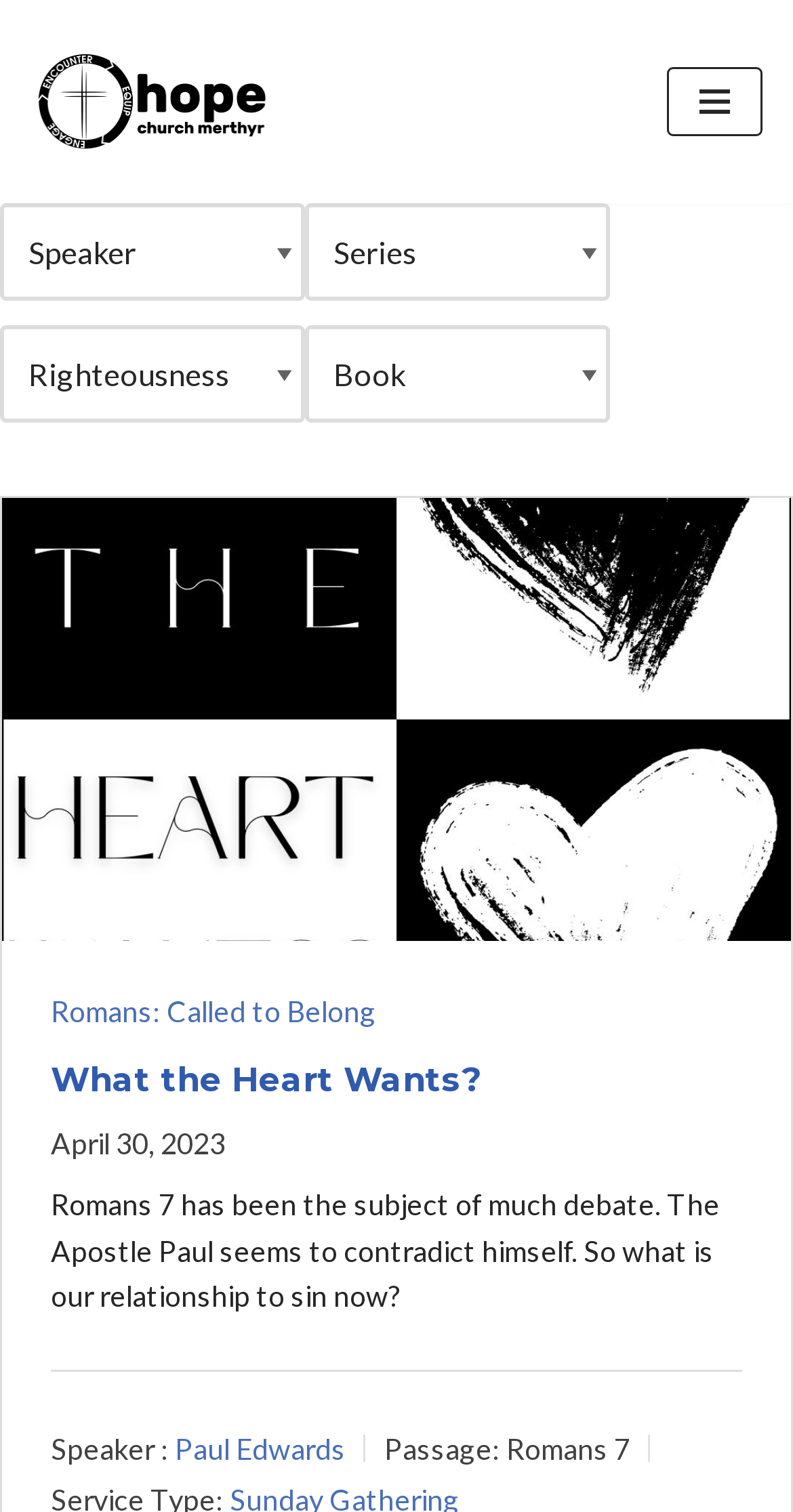Locate the bounding box coordinates of the element that needs to be clicked to carry out the instruction: "Select a speaker". The coordinates should be given as four float numbers ranging from 0 to 1, i.e., [left, top, right, bottom].

[0.0, 0.134, 0.385, 0.199]